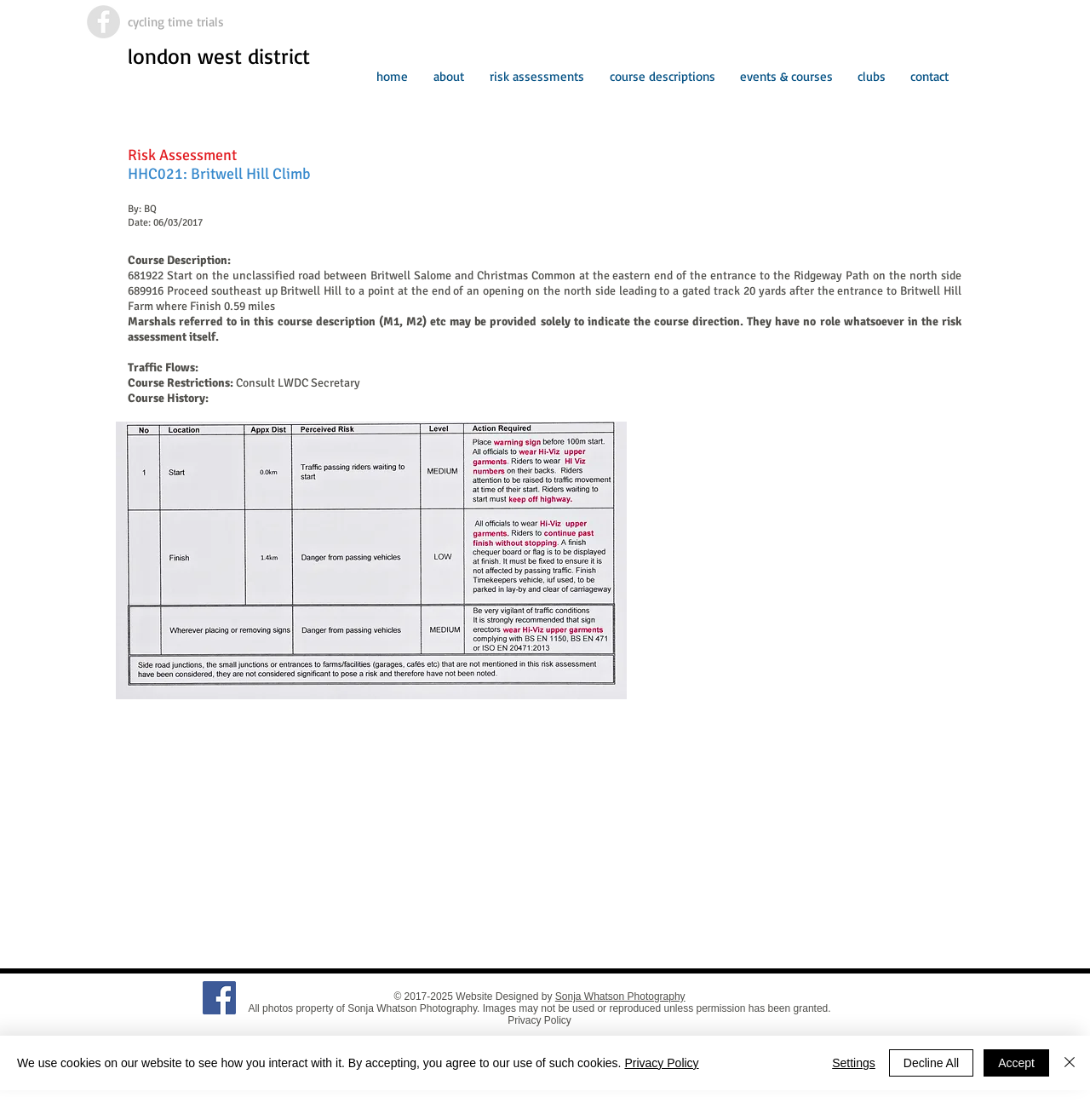Please identify the primary heading on the webpage and return its text.

cycling time trials